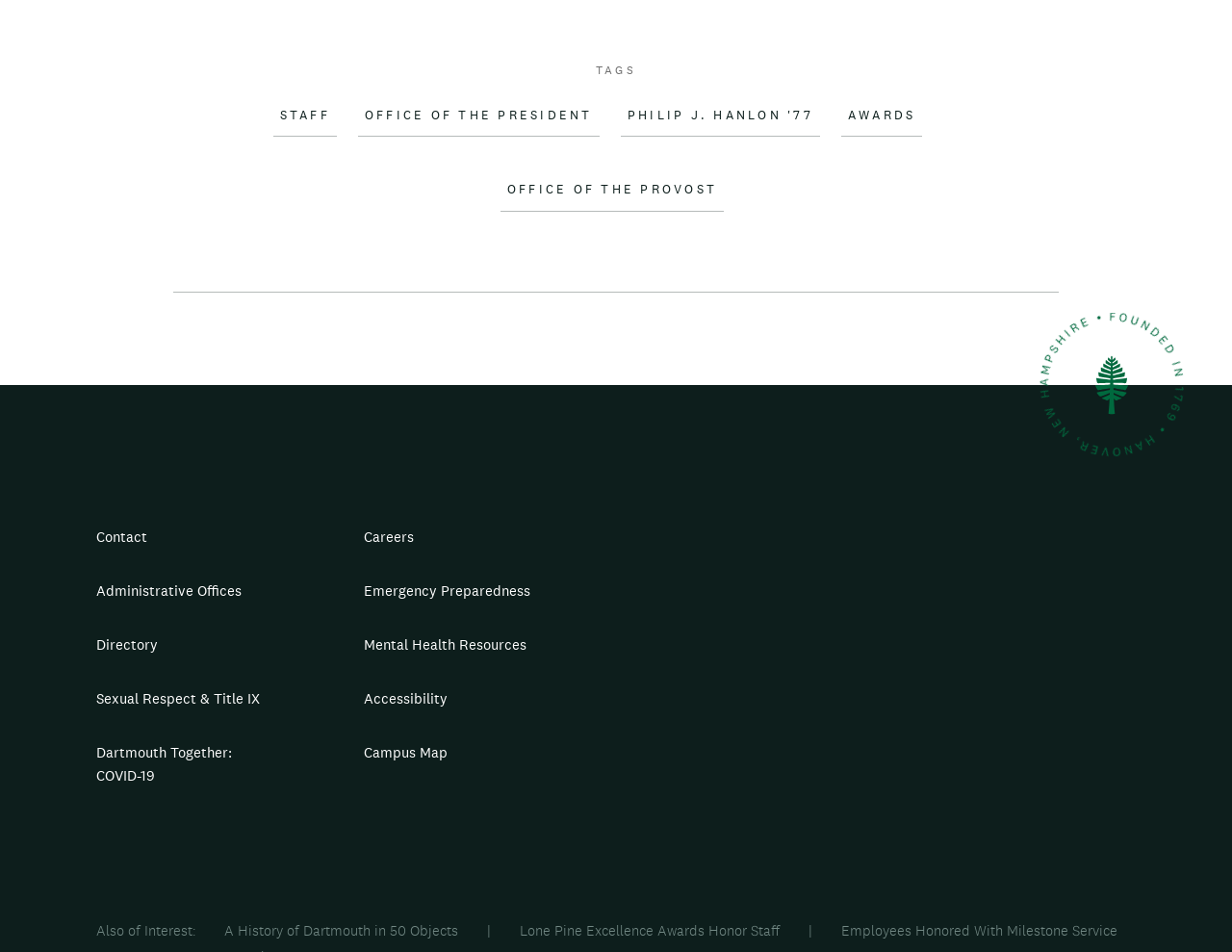Identify the bounding box coordinates for the element you need to click to achieve the following task: "Leave a comment". Provide the bounding box coordinates as four float numbers between 0 and 1, in the form [left, top, right, bottom].

None